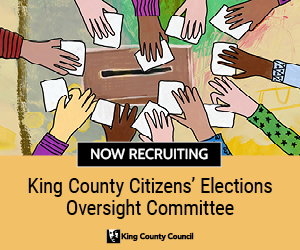What is the logo included in the image?
Please give a detailed and elaborate answer to the question.

The logo of the King County Council is included in the image, underscoring the official nature of the initiative, which is the recruitment for the King County Citizens’ Elections Oversight Committee.